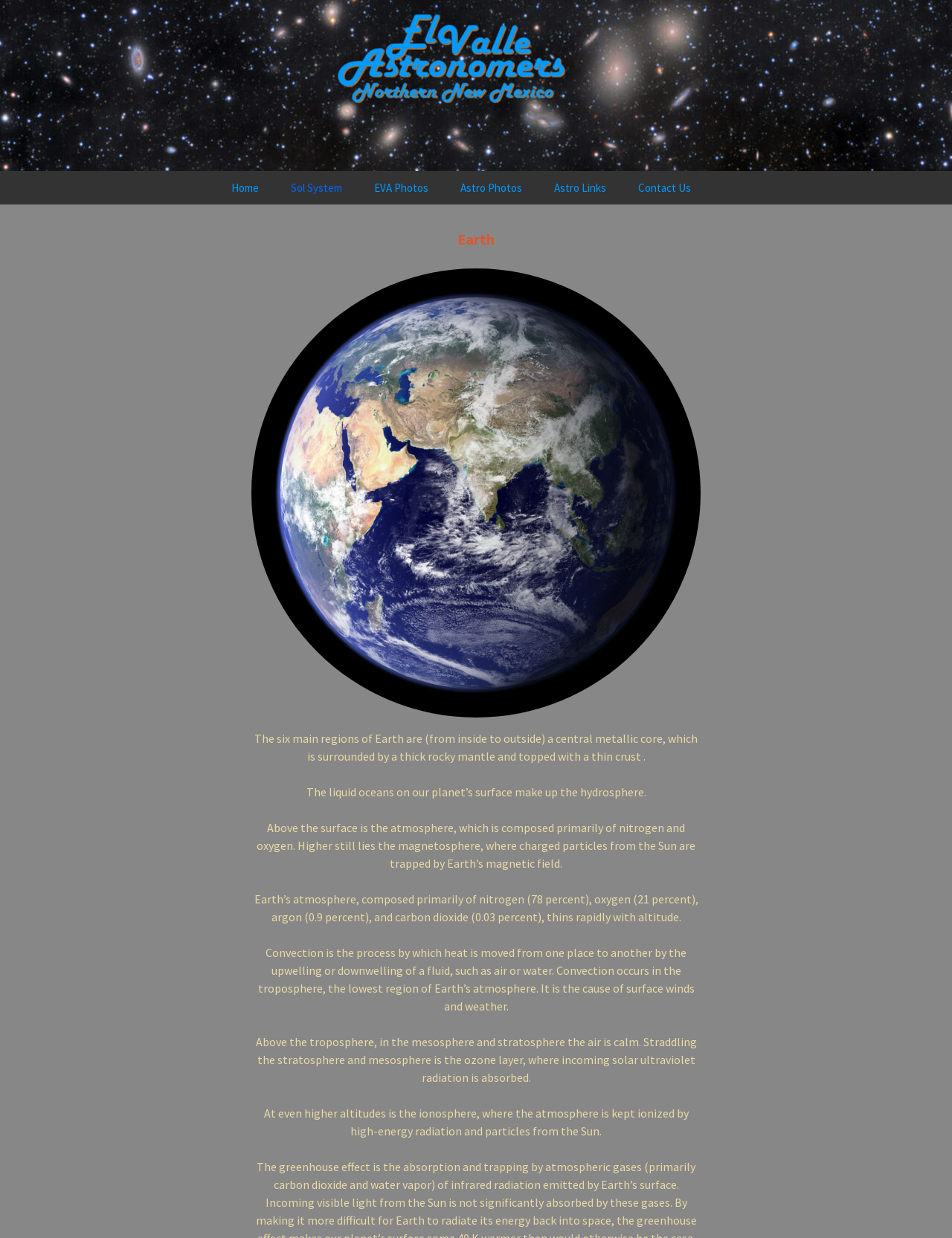What is the name of the astronomical organization?
Give a one-word or short phrase answer based on the image.

El Valle Astronomers